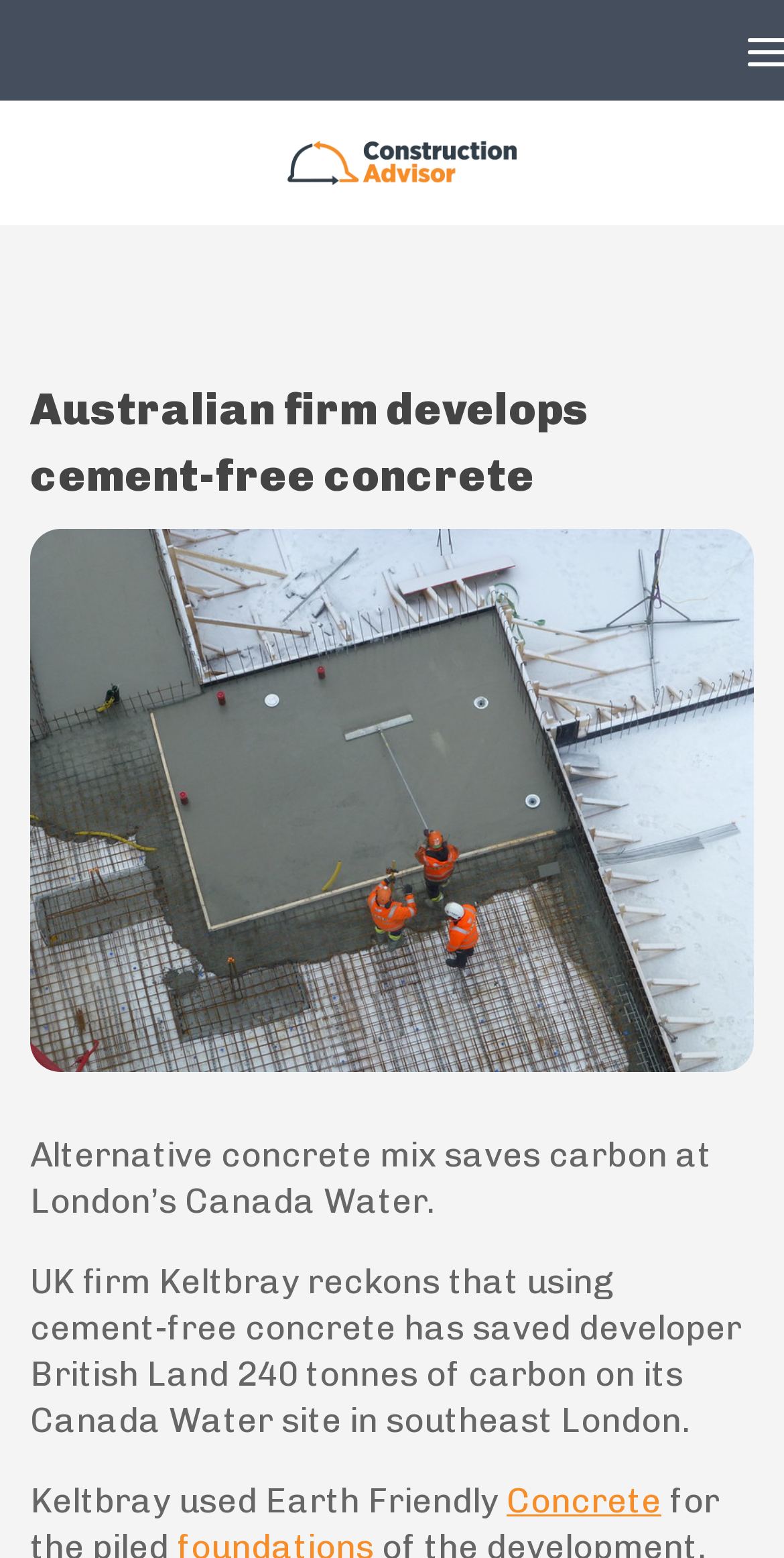Write a detailed summary of the webpage, including text, images, and layout.

The webpage is about a news article discussing an Australian firm's development of cement-free concrete. At the top-left corner, there is a "Skip to content" link. Below it, there is a horizontal navigation bar with a link that spans the entire width of the page. 

The main content of the webpage is divided into sections. The first section is a heading that reads "Australian firm develops cement-free concrete". Below the heading, there are three paragraphs of text. The first paragraph mentions an alternative concrete mix that saves carbon at London's Canada Water. The second paragraph provides more details about the project, stating that UK firm Keltbray has saved 240 tonnes of carbon on its Canada Water site in southeast London by using cement-free concrete. The third paragraph starts with "Keltbray used Earth Friendly" and contains a link to "Concrete" at the end.